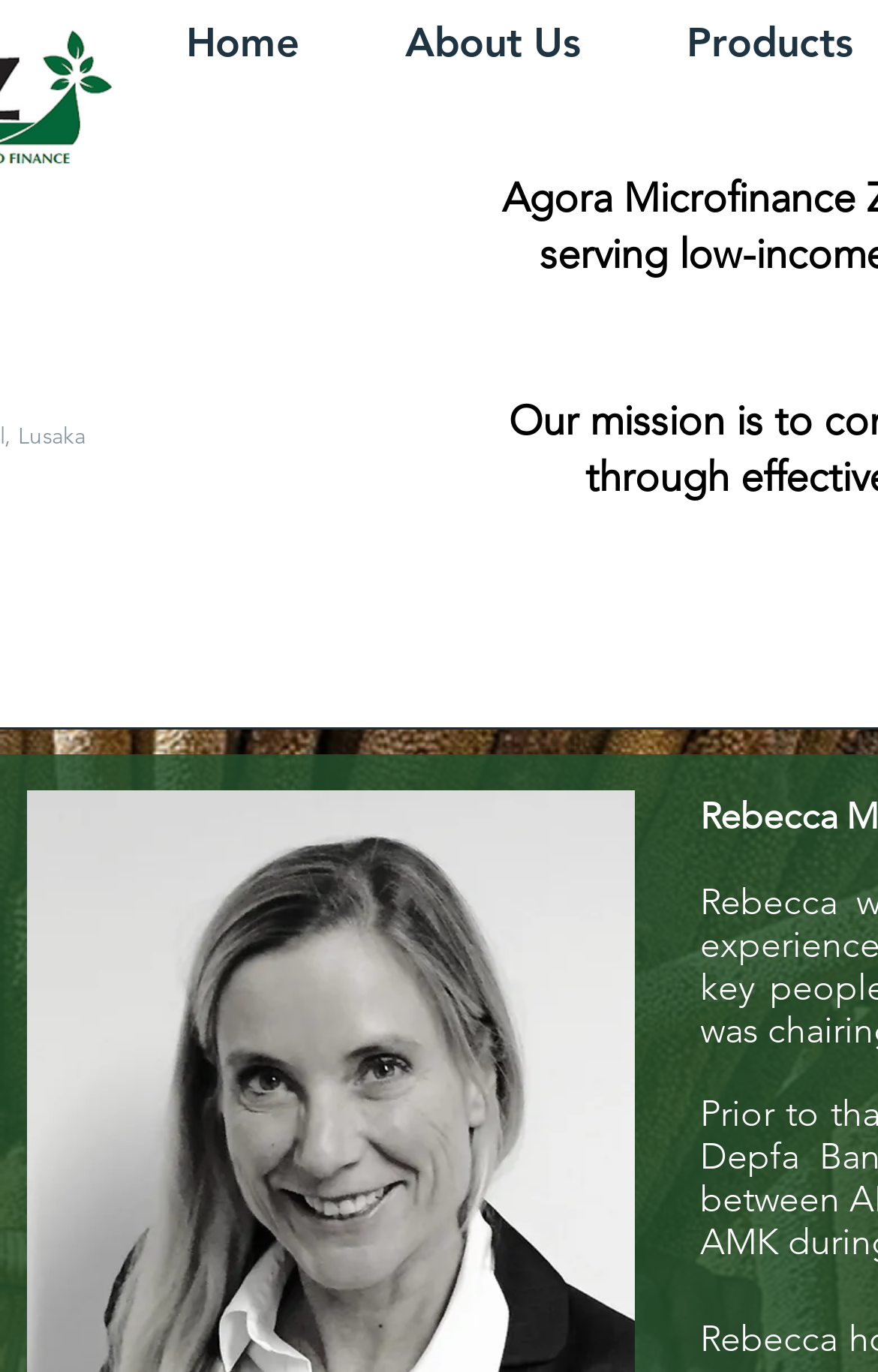Provide the bounding box coordinates of the HTML element described by the text: "Food and Drink". The coordinates should be in the format [left, top, right, bottom] with values between 0 and 1.

None